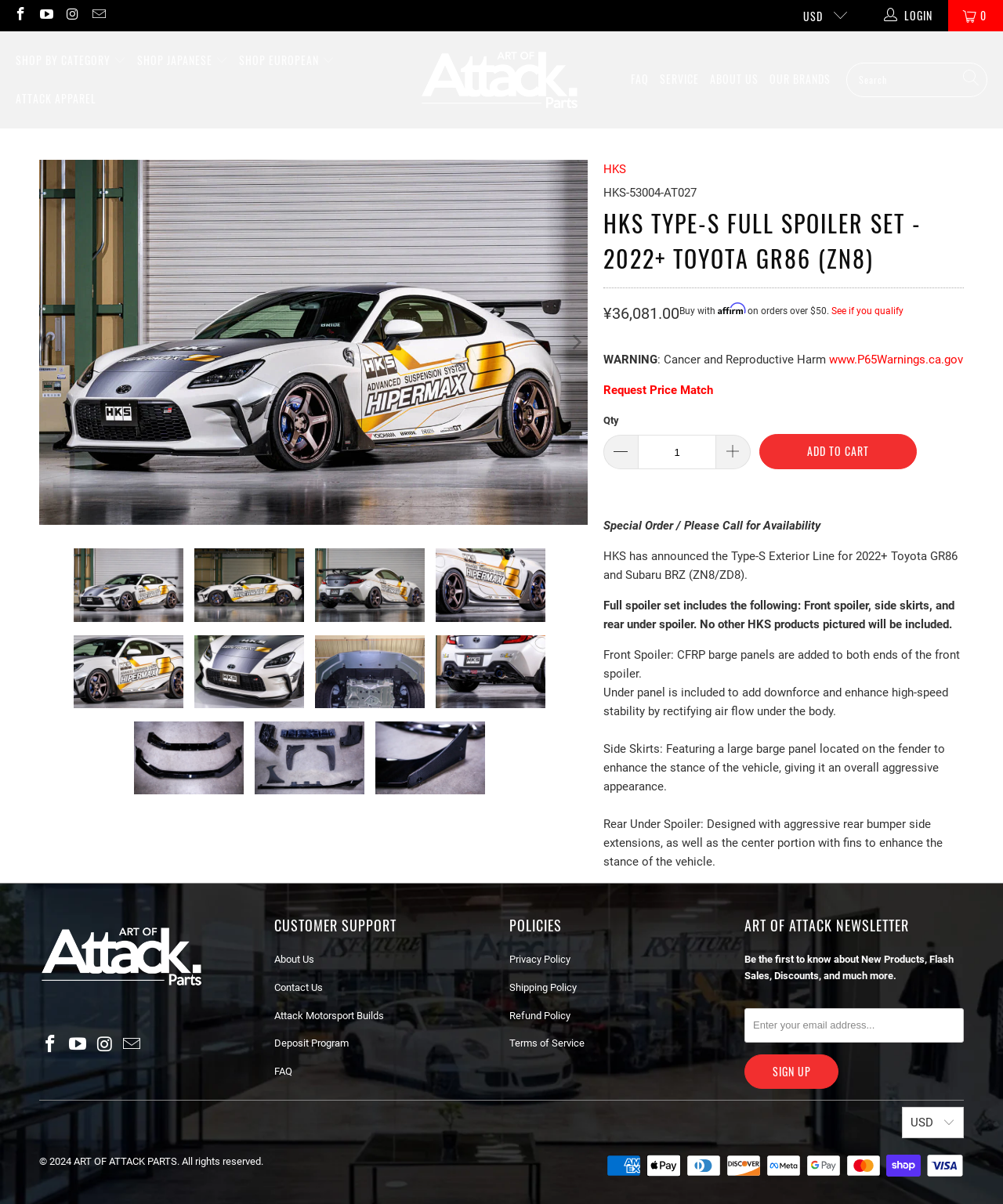Pinpoint the bounding box coordinates of the clickable area needed to execute the instruction: "Search for products". The coordinates should be specified as four float numbers between 0 and 1, i.e., [left, top, right, bottom].

[0.844, 0.052, 0.984, 0.081]